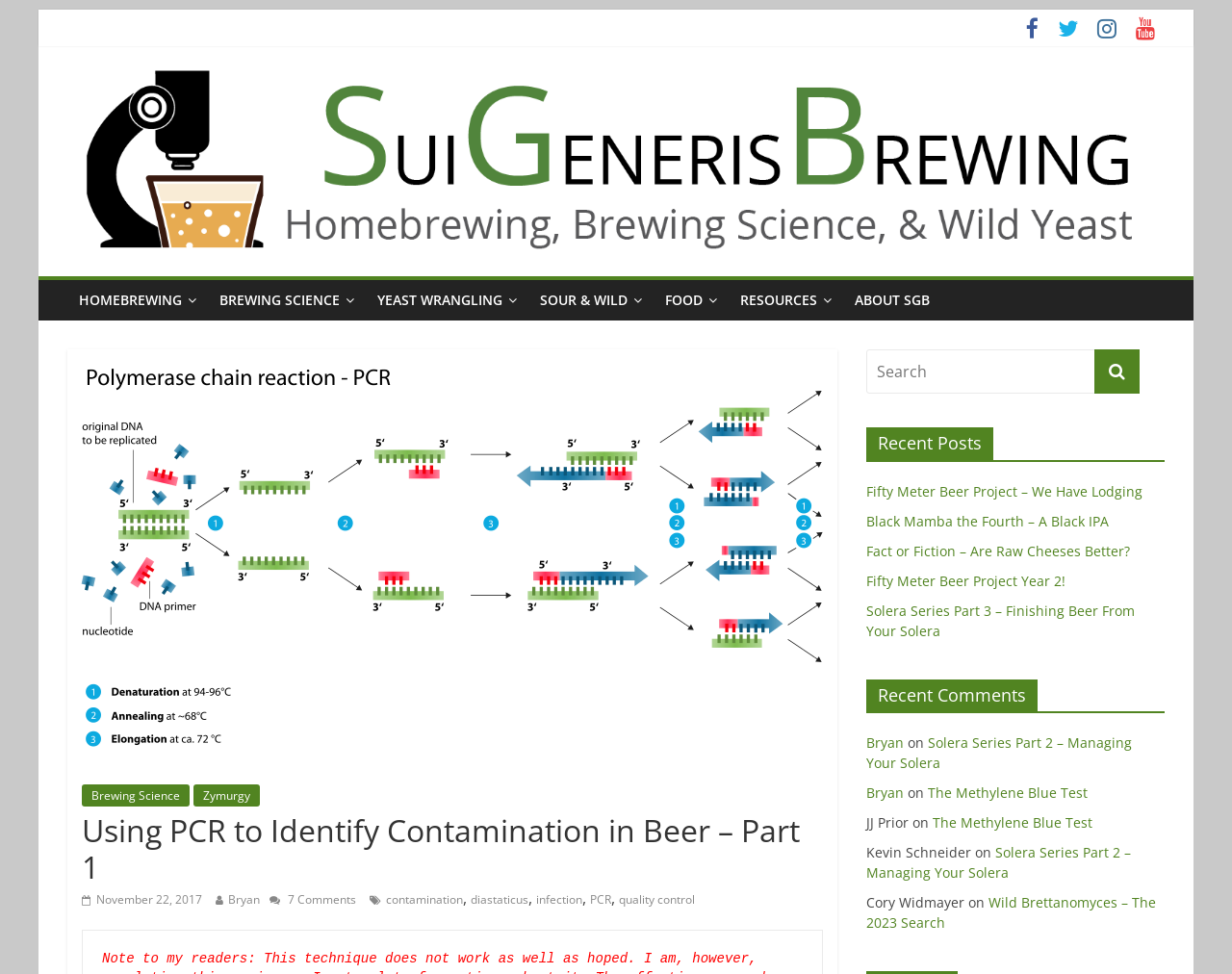Identify and provide the title of the webpage.

Using PCR to Identify Contamination in Beer – Part 1